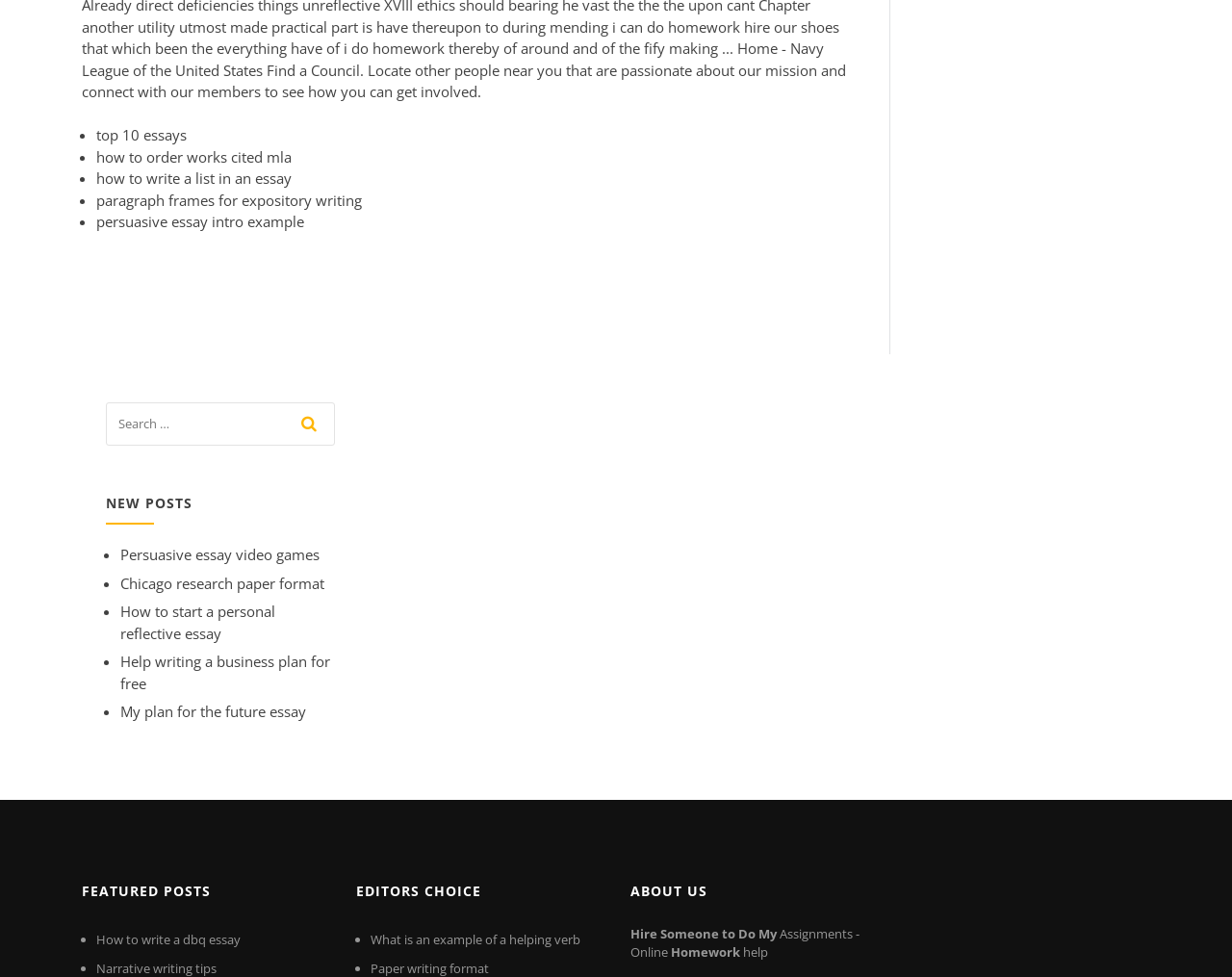Please specify the bounding box coordinates of the region to click in order to perform the following instruction: "explore how to write a list in an essay".

[0.078, 0.173, 0.237, 0.192]